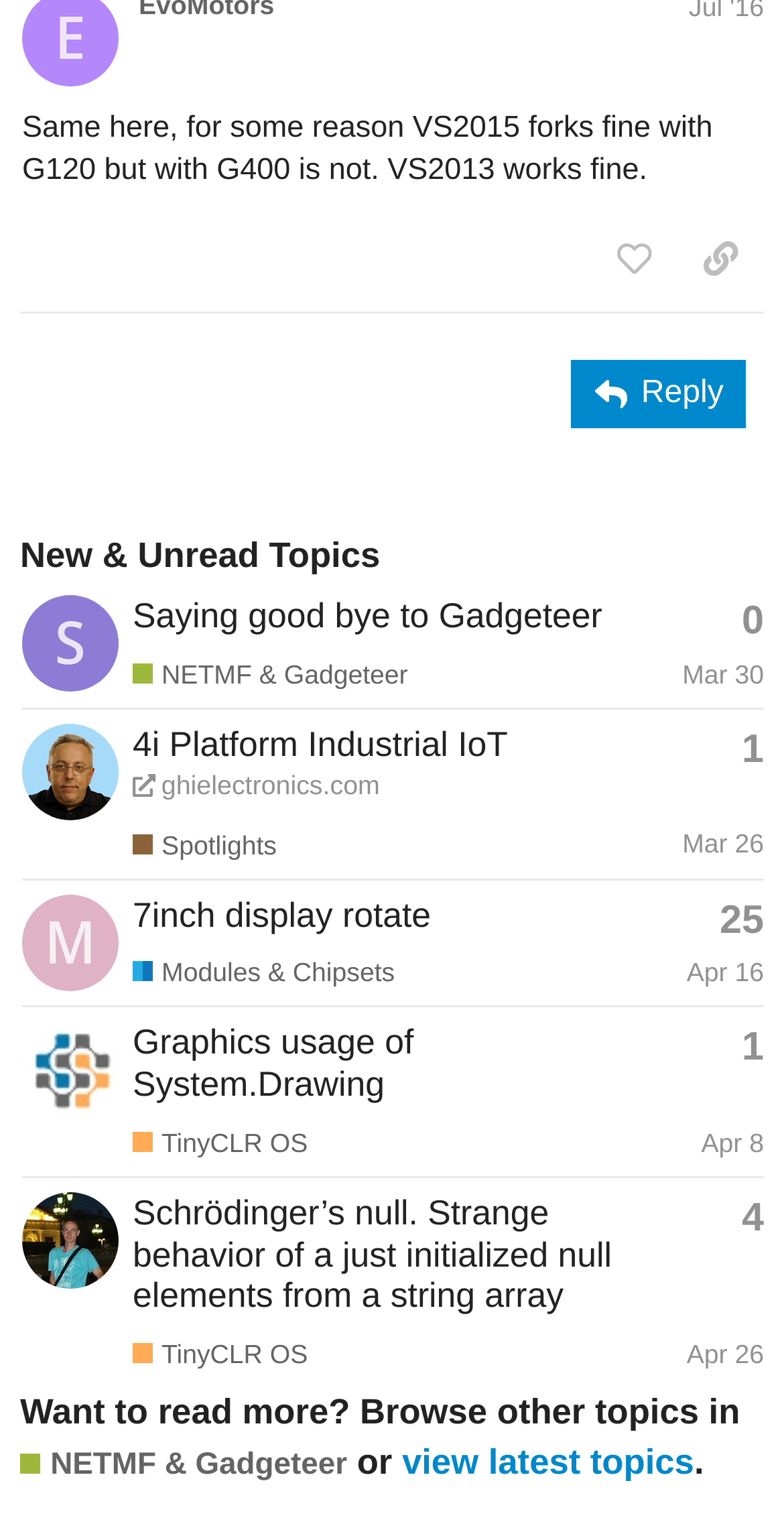What is the username of the person who posted the fourth topic?
Using the image, provide a detailed and thorough answer to the question.

I identified the answer by looking at the fourth row in the table, which contains the information about the fourth topic. The link element within the row has the text 'Dat_Tran's profile, latest poster'.